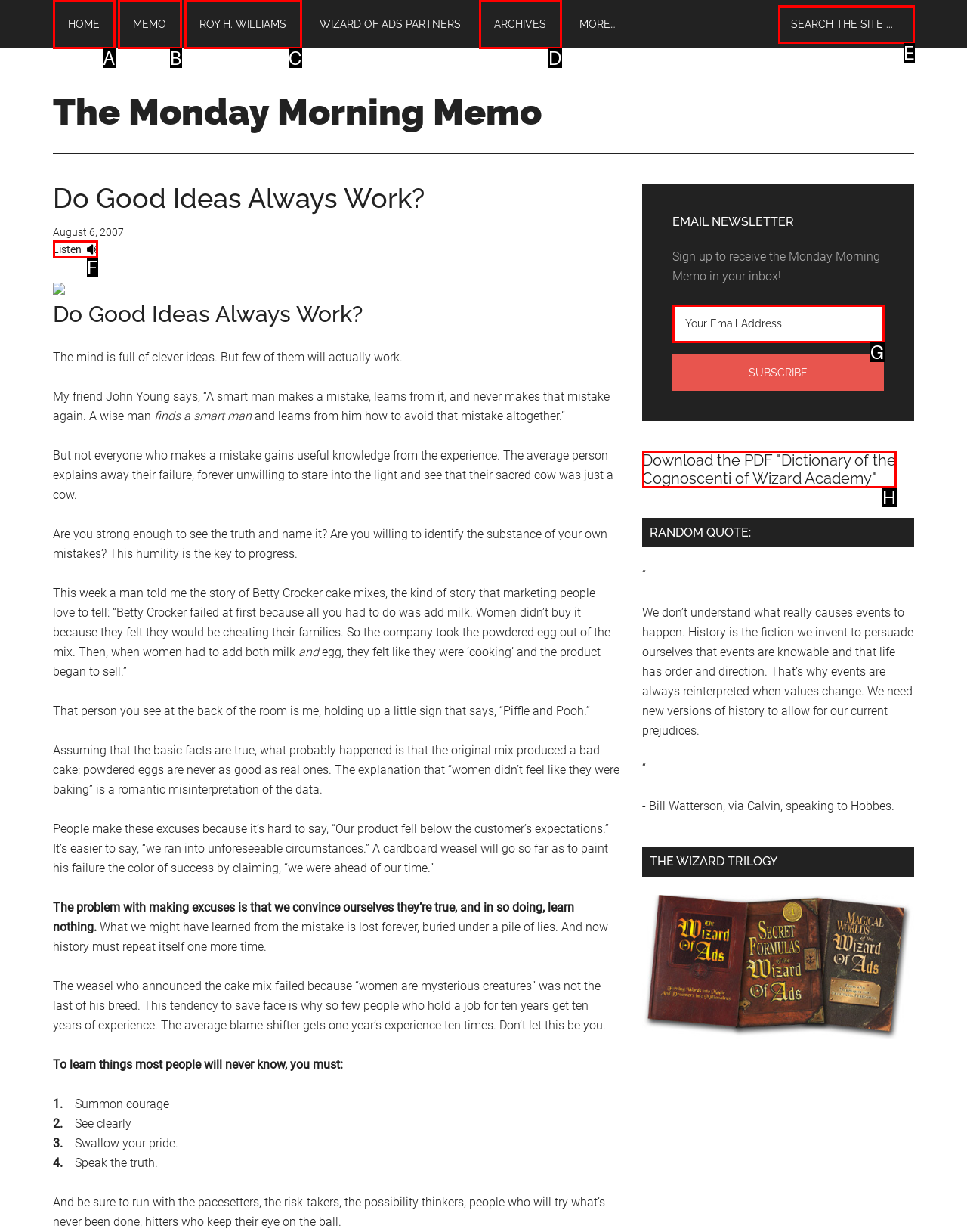From the provided choices, determine which option matches the description: name="s" placeholder="Search the site ...". Respond with the letter of the correct choice directly.

E